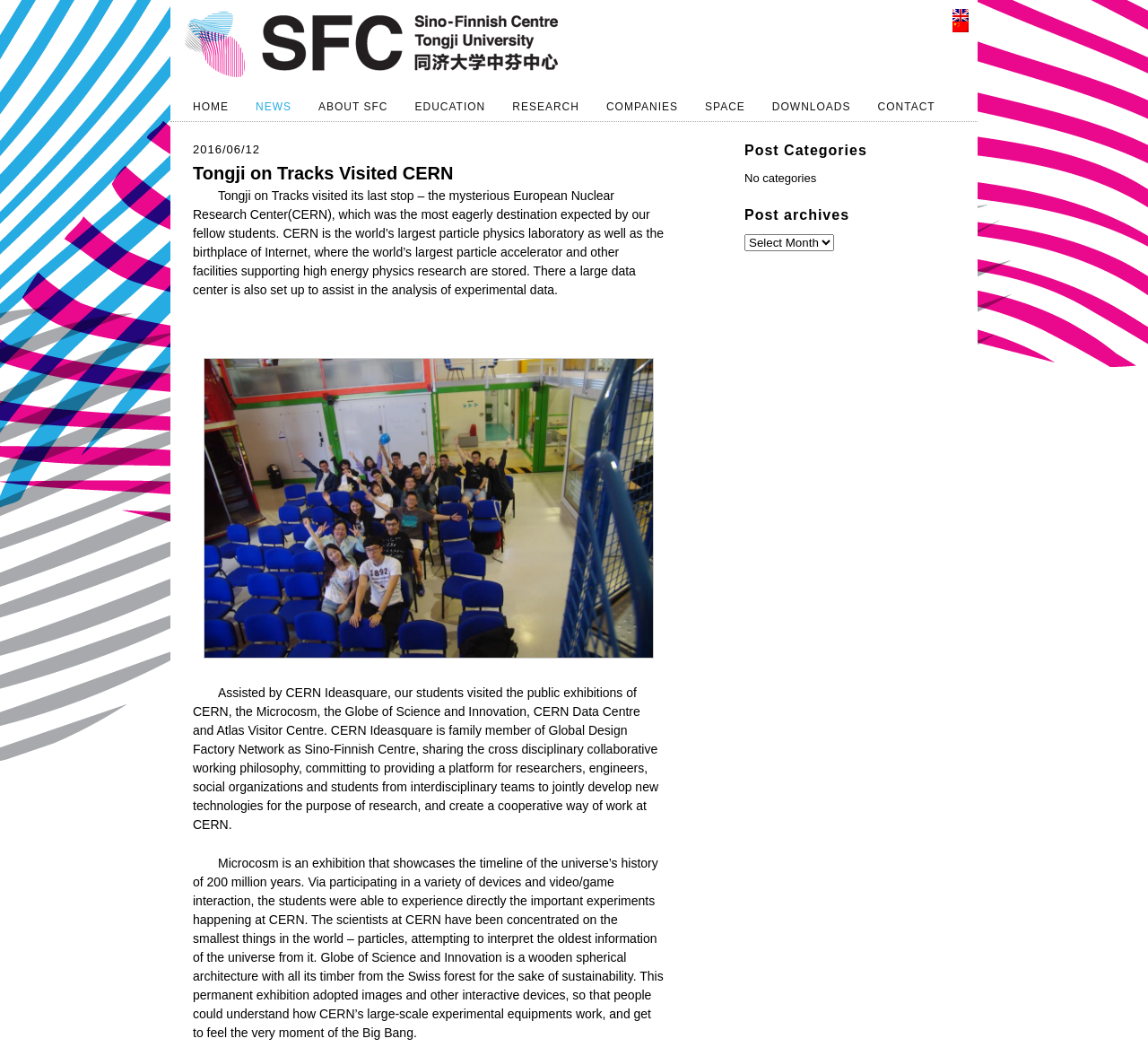Determine the bounding box coordinates of the clickable region to execute the instruction: "Click ABOUT SFC". The coordinates should be four float numbers between 0 and 1, denoted as [left, top, right, bottom].

[0.266, 0.088, 0.35, 0.115]